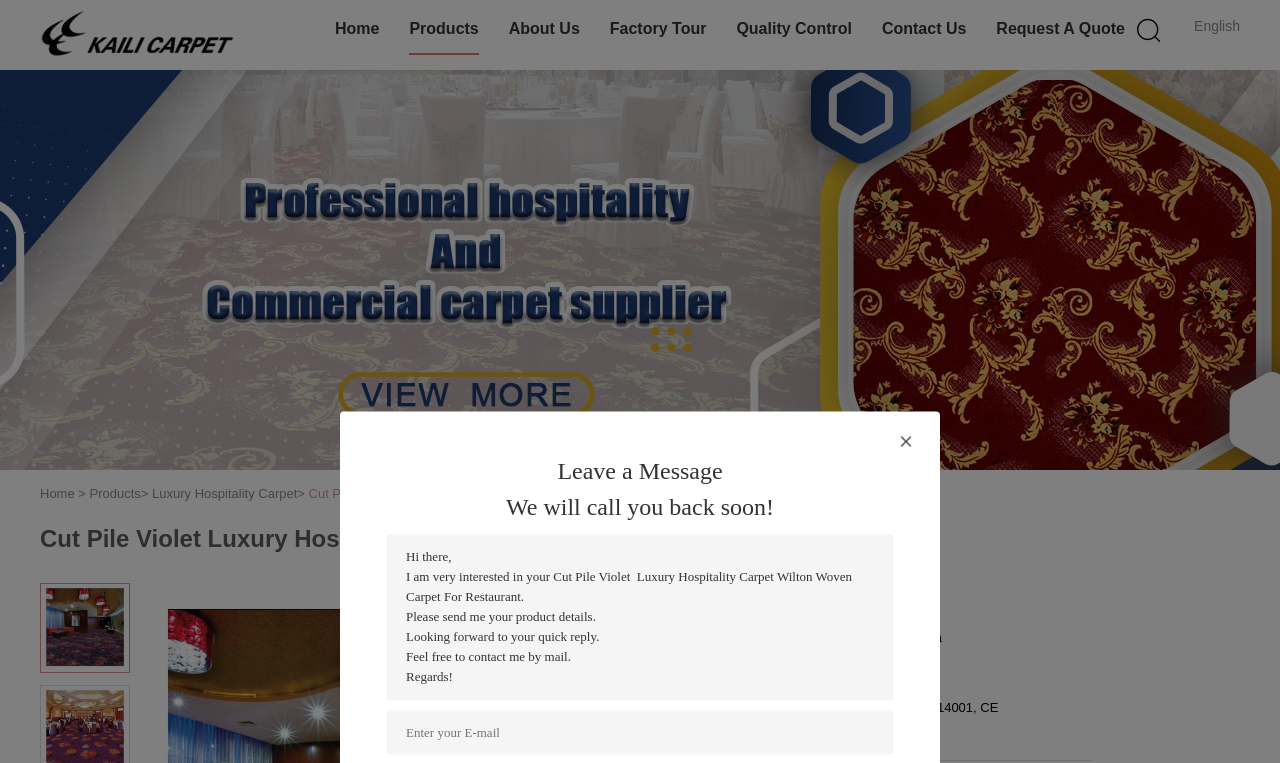What is the brand name of the carpet?
Examine the screenshot and reply with a single word or phrase.

Kaili Carpet